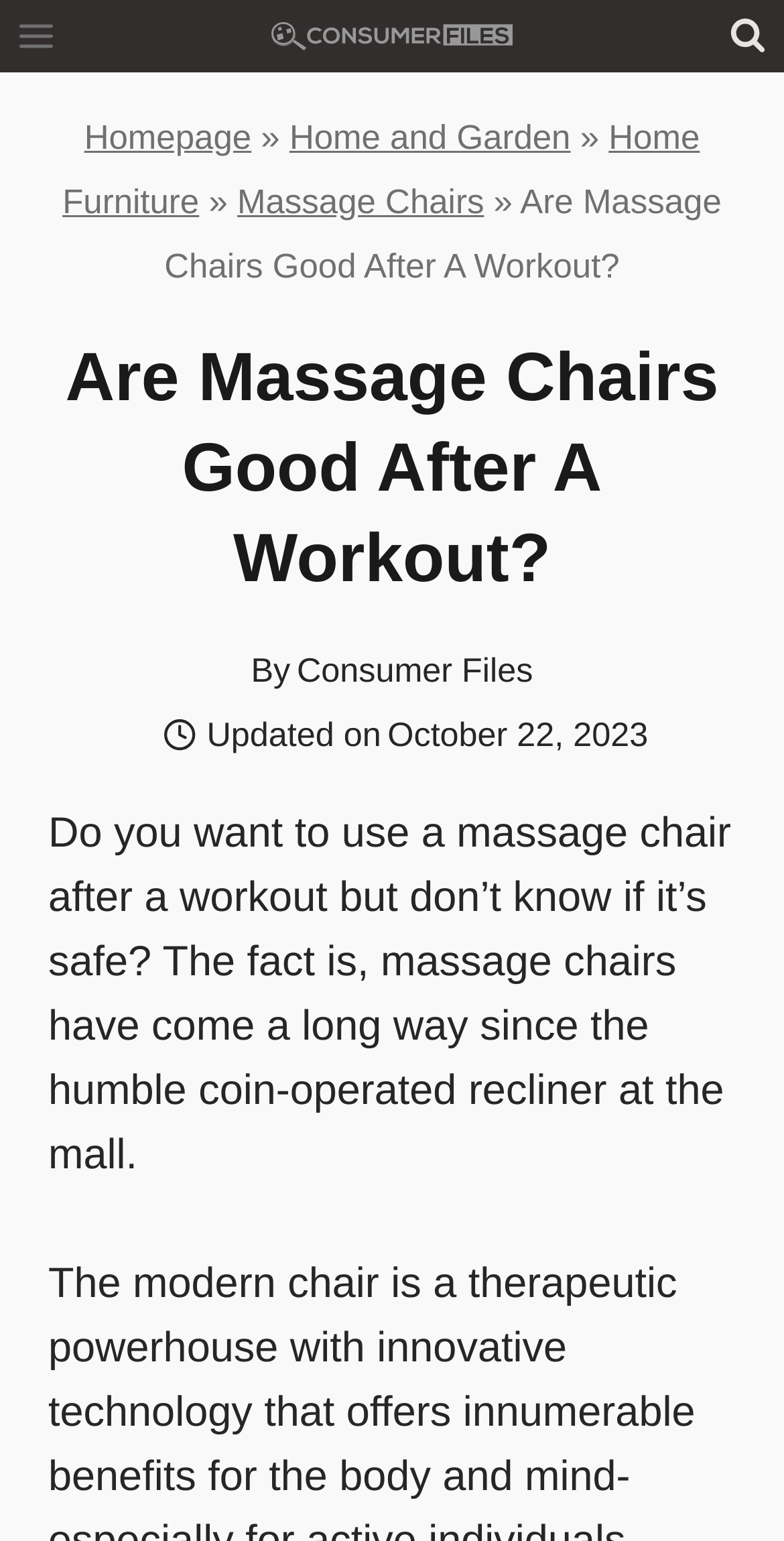Pinpoint the bounding box coordinates of the clickable element to carry out the following instruction: "Read more about Consumer Files."

[0.346, 0.014, 0.654, 0.033]